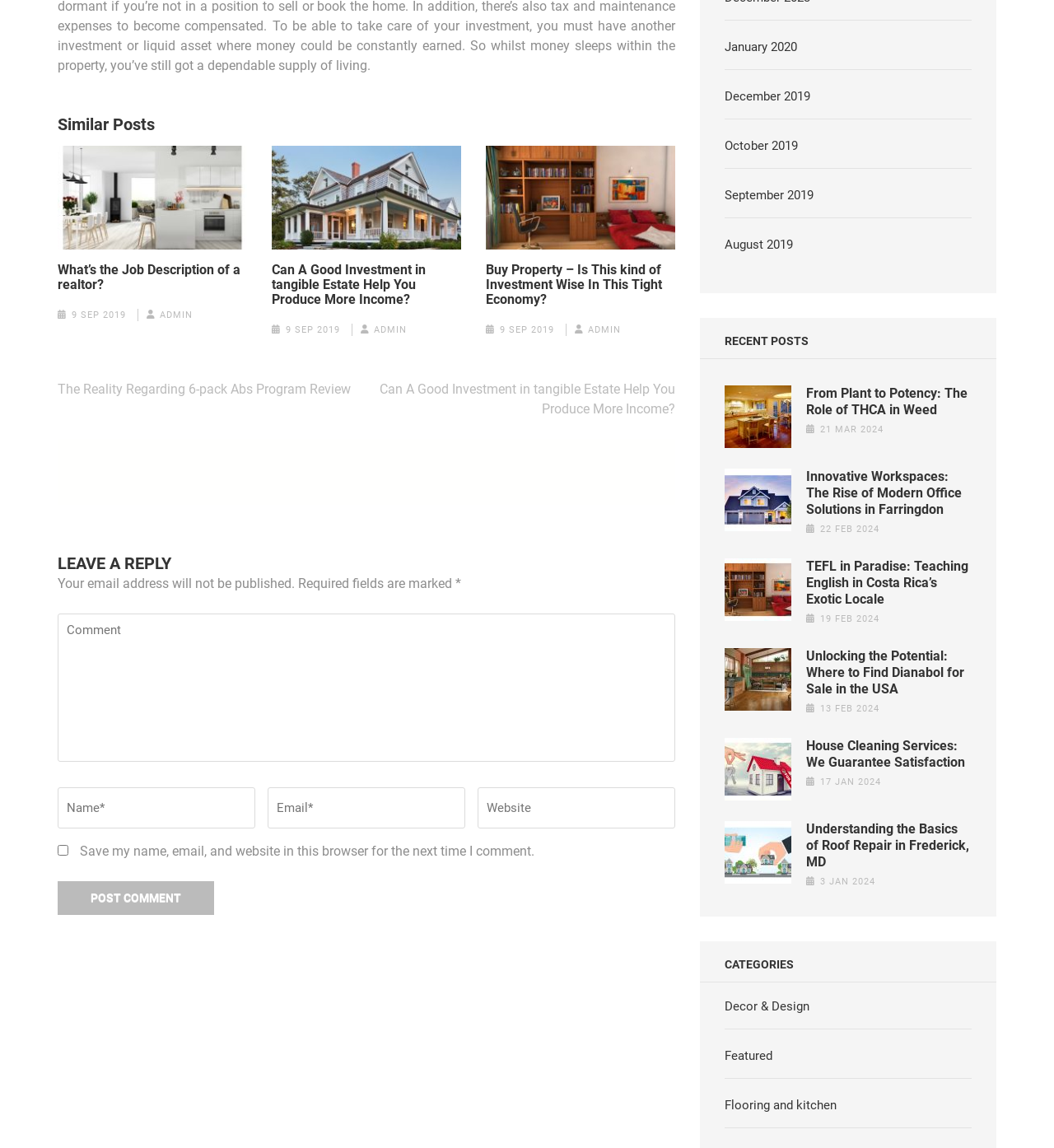Kindly provide the bounding box coordinates of the section you need to click on to fulfill the given instruction: "View the 'From Plant to Potency: The Role of THCA in Weed' post".

[0.765, 0.335, 0.922, 0.364]